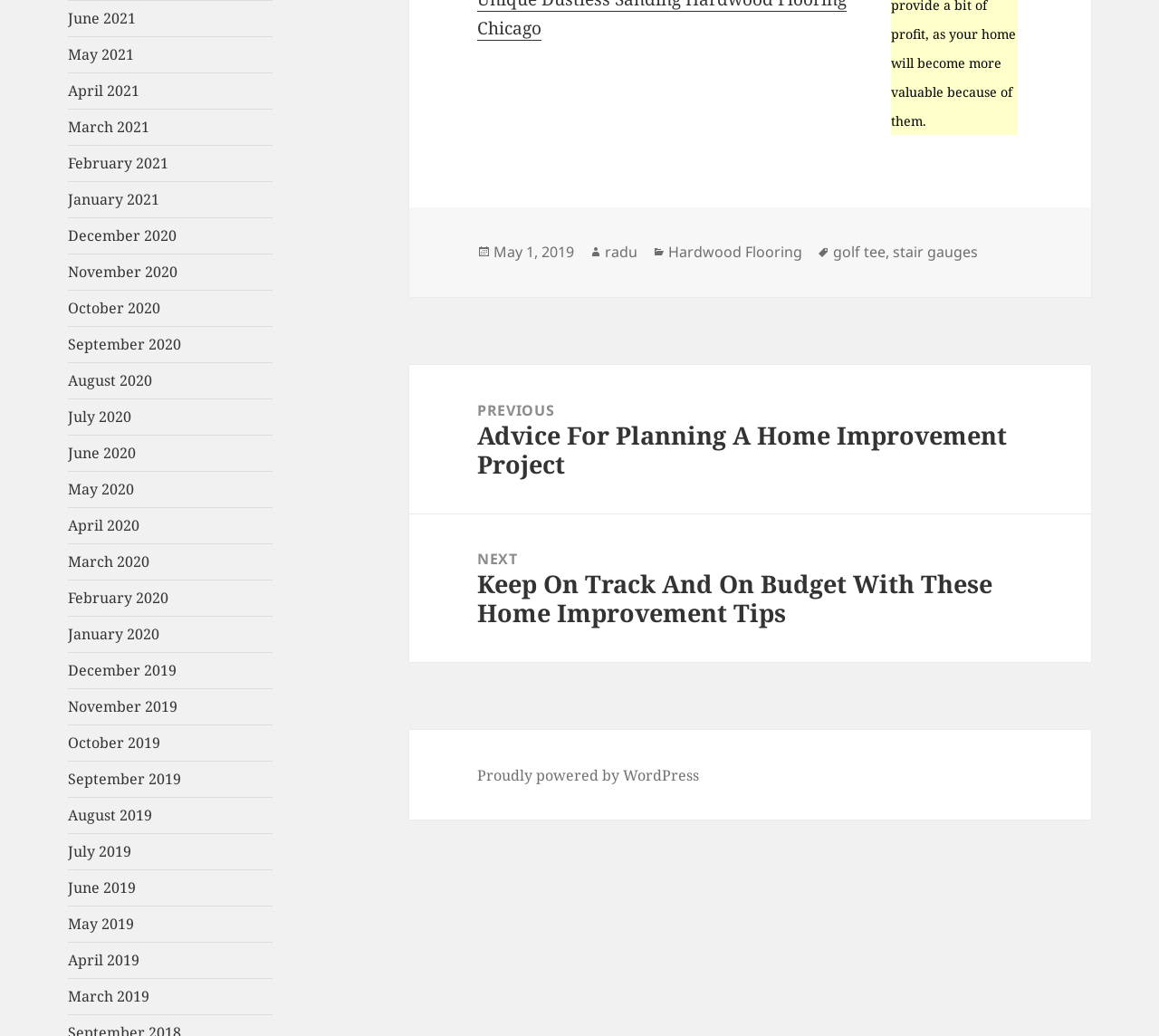Specify the bounding box coordinates of the area to click in order to follow the given instruction: "View posts in June 2021."

[0.059, 0.008, 0.117, 0.027]